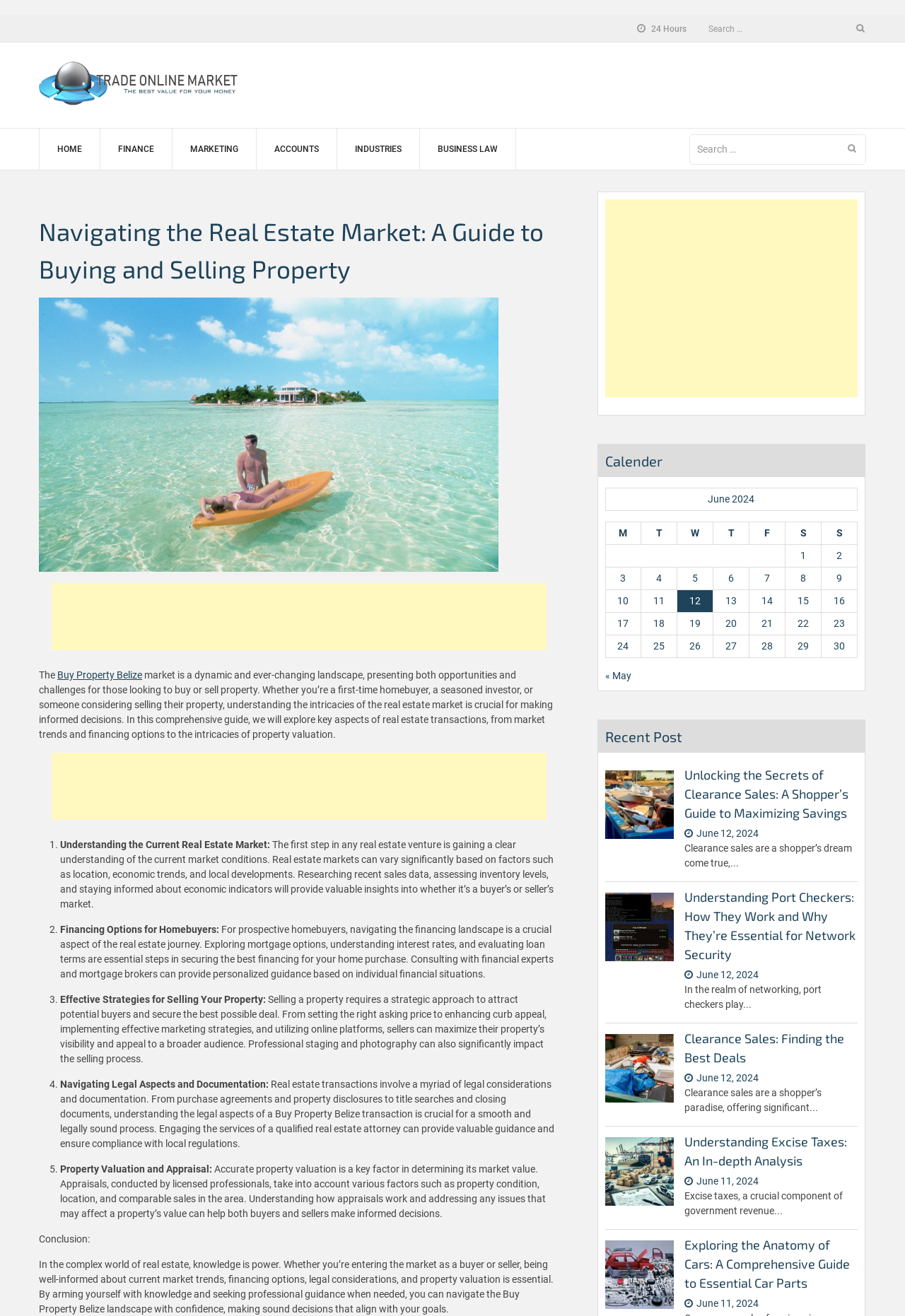Can you find the bounding box coordinates of the area I should click to execute the following instruction: "Click on Trade Online Market"?

[0.043, 0.04, 0.263, 0.089]